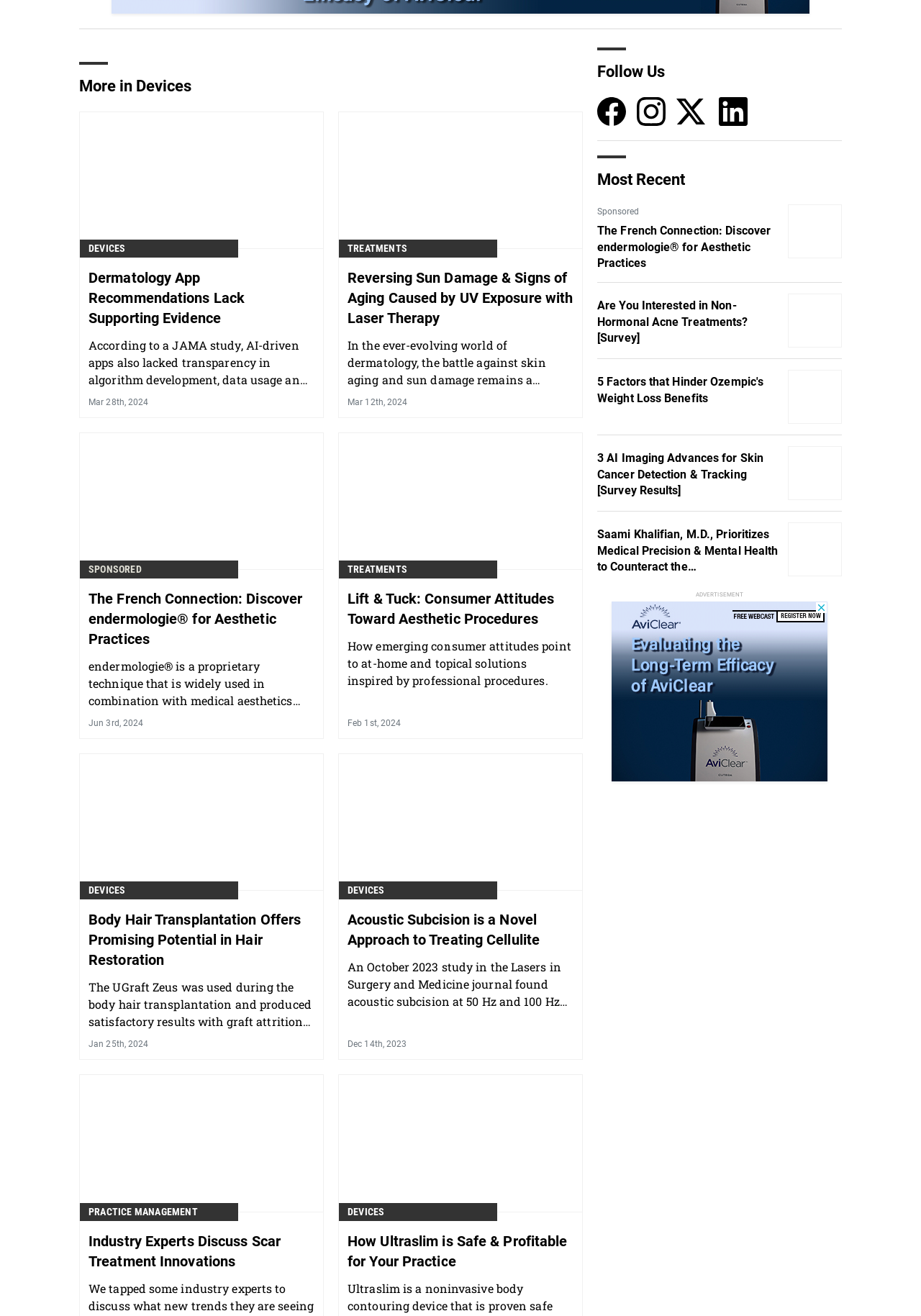Determine the bounding box coordinates of the element that should be clicked to execute the following command: "Follow on Facebook".

[0.648, 0.079, 0.68, 0.089]